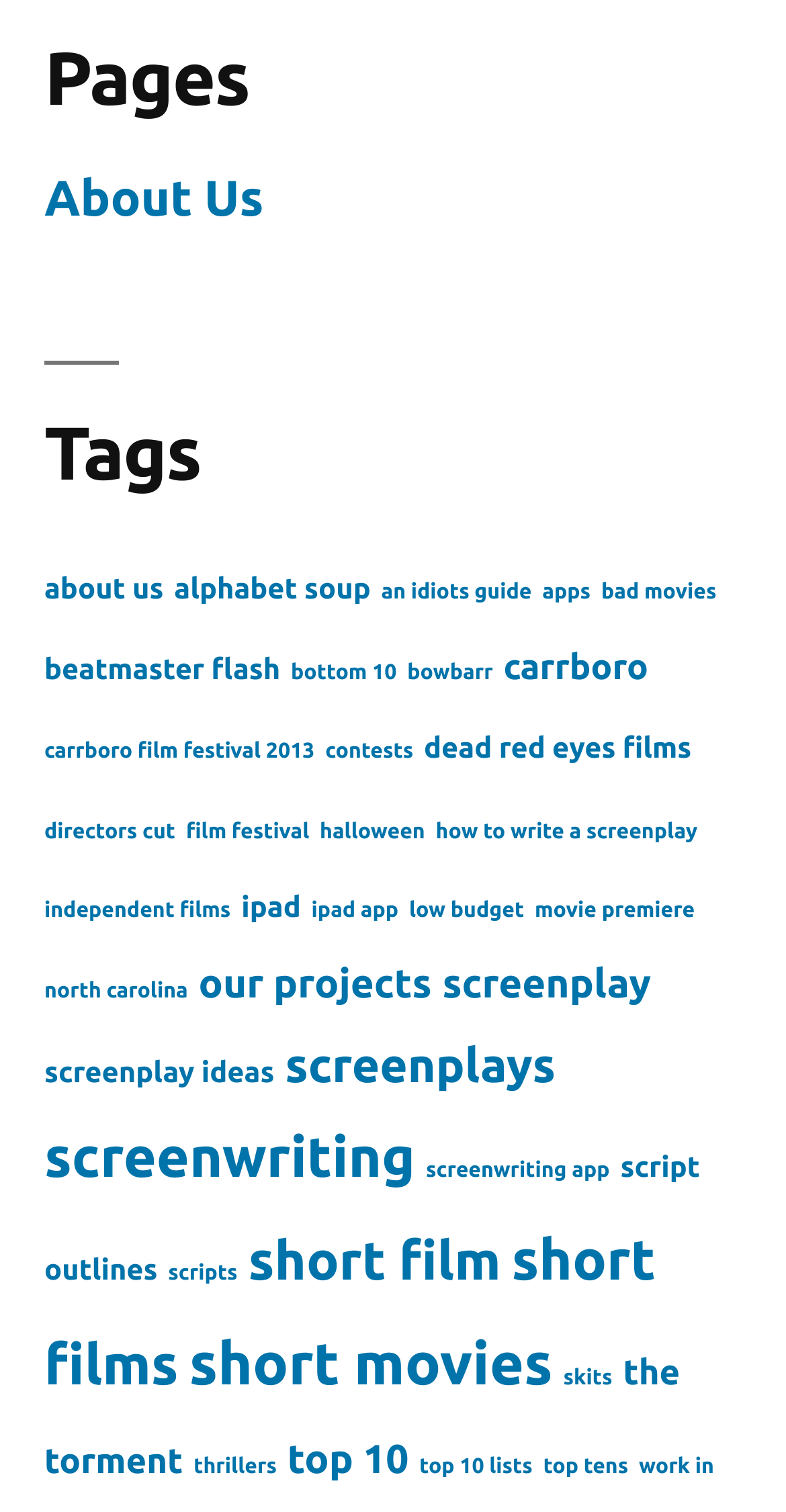Predict the bounding box of the UI element that fits this description: "carrboro film festival 2013".

[0.056, 0.489, 0.4, 0.505]